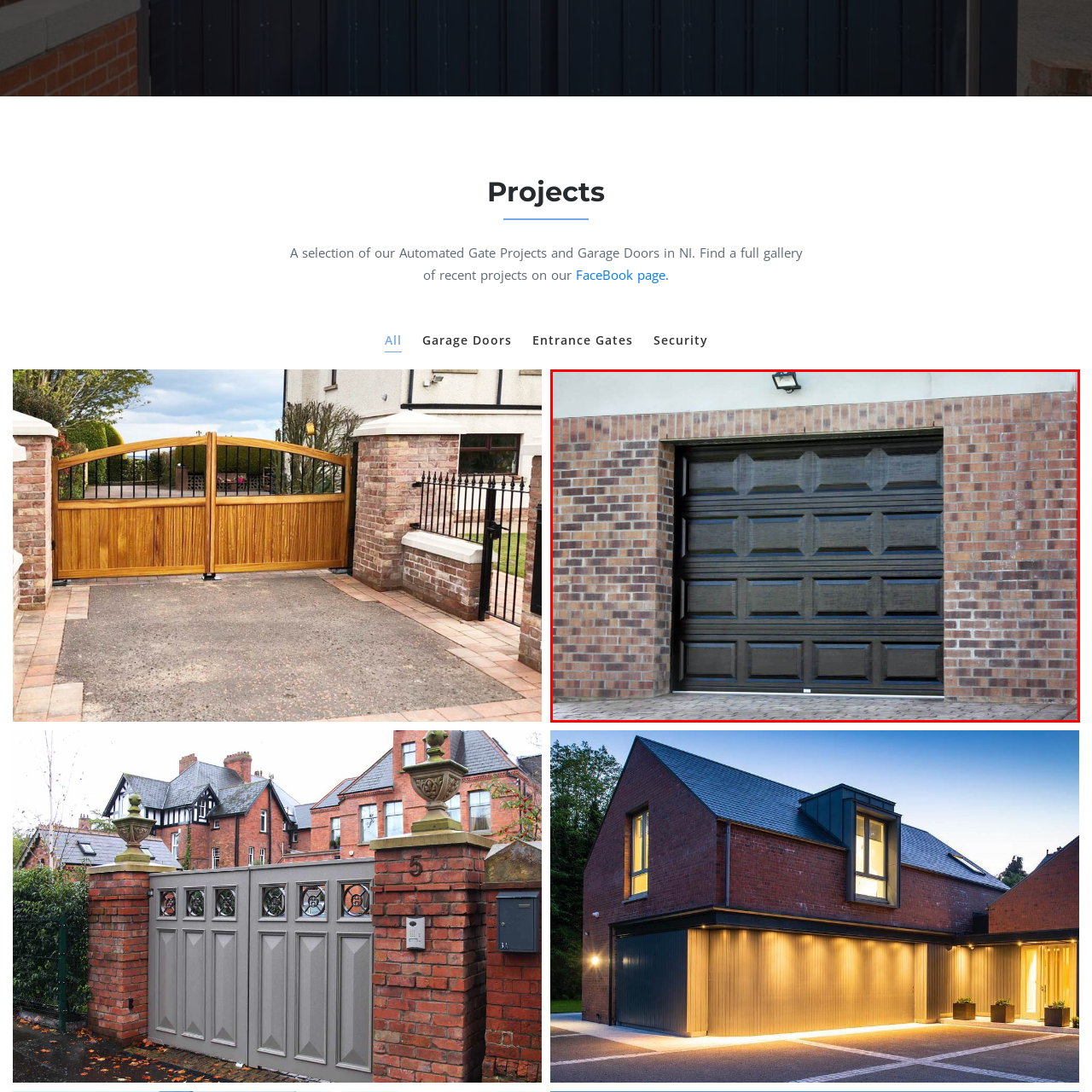Narrate the specific details and elements found within the red-bordered image.

This image showcases a beautifully designed wooden sectional garage door, which harmoniously complements the brickwork of the surrounding structure. The door features an elegant, textured pattern, enhancing its visual appeal and providing a robust look. Its color and design match the overall aesthetic of the residential dwelling, showcasing the craftsmanship involved in its creation and installation. This garage door not only serves a functional purpose but also significantly enhances the curb appeal of the property, exemplifying the quality and attention to detail that went into its design. This project reflects the dedication to creating customized solutions tailored to meet the specific needs and tastes of homeowners.